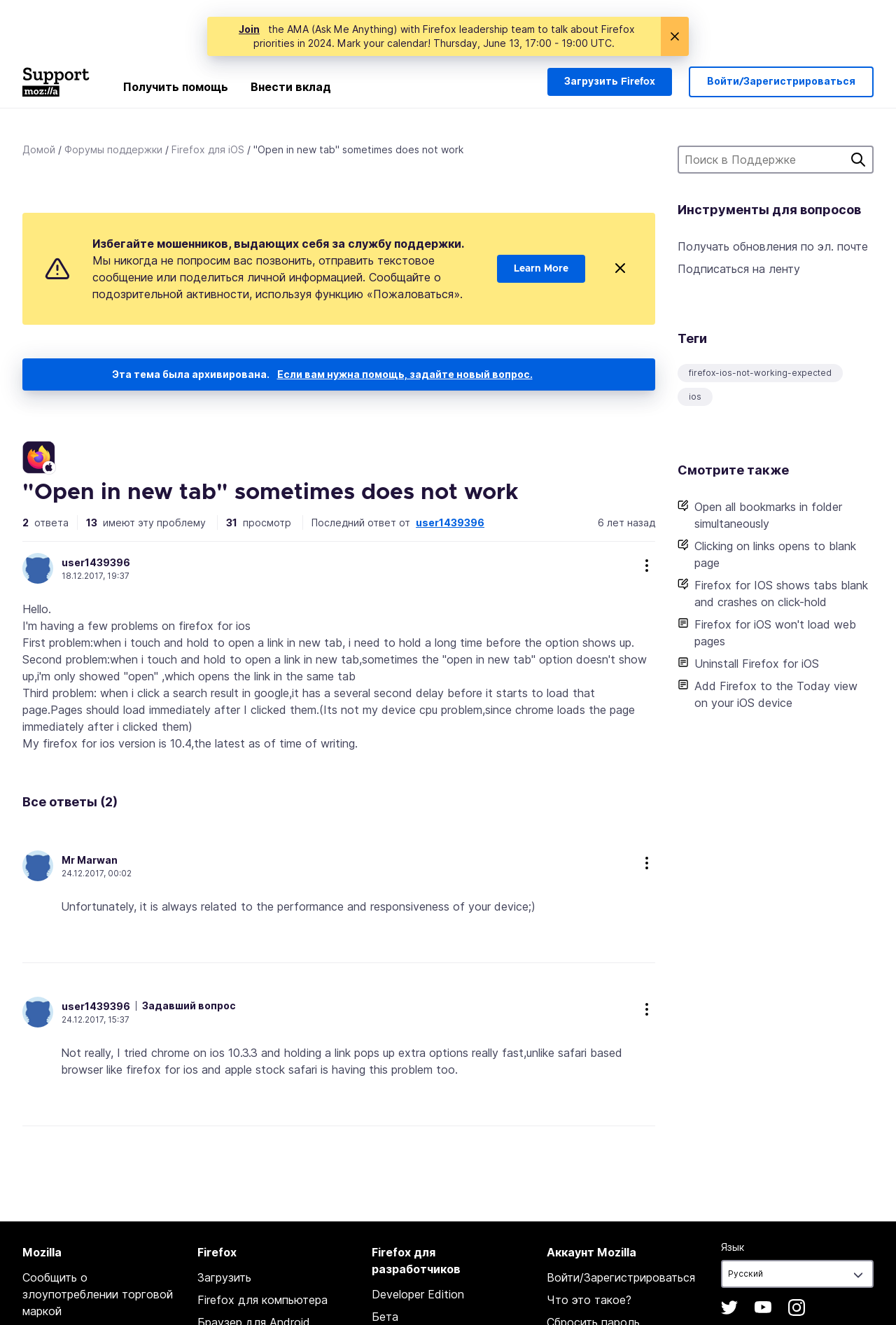Identify the bounding box coordinates of the clickable section necessary to follow the following instruction: "Click the 'Firefox для iOS' link". The coordinates should be presented as four float numbers from 0 to 1, i.e., [left, top, right, bottom].

[0.191, 0.107, 0.273, 0.118]